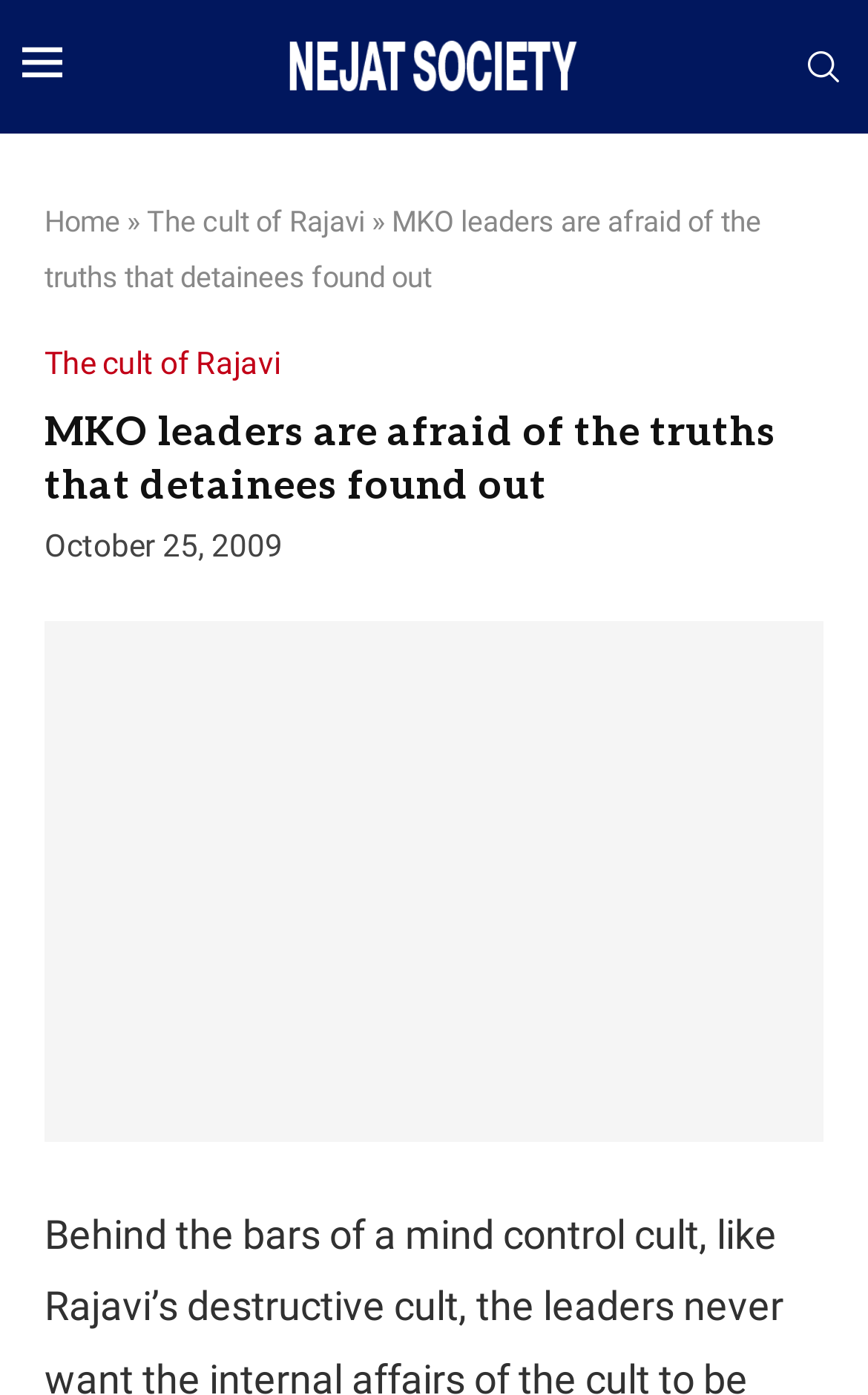Answer the question using only a single word or phrase: 
What is the name of the organization?

Nejat Society